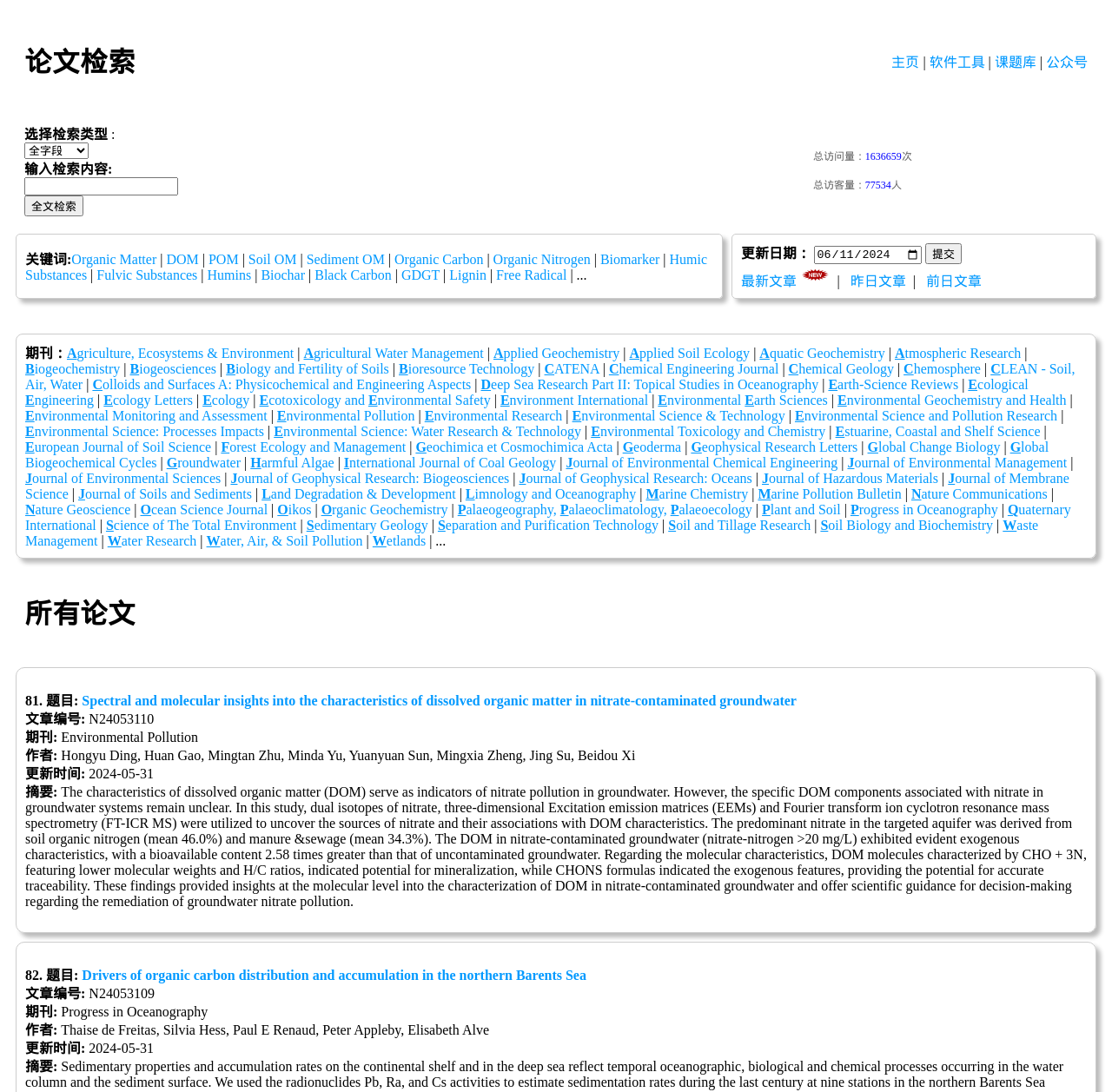Please determine the bounding box coordinates of the area that needs to be clicked to complete this task: 'Search for papers'. The coordinates must be four float numbers between 0 and 1, formatted as [left, top, right, bottom].

[0.022, 0.162, 0.16, 0.179]